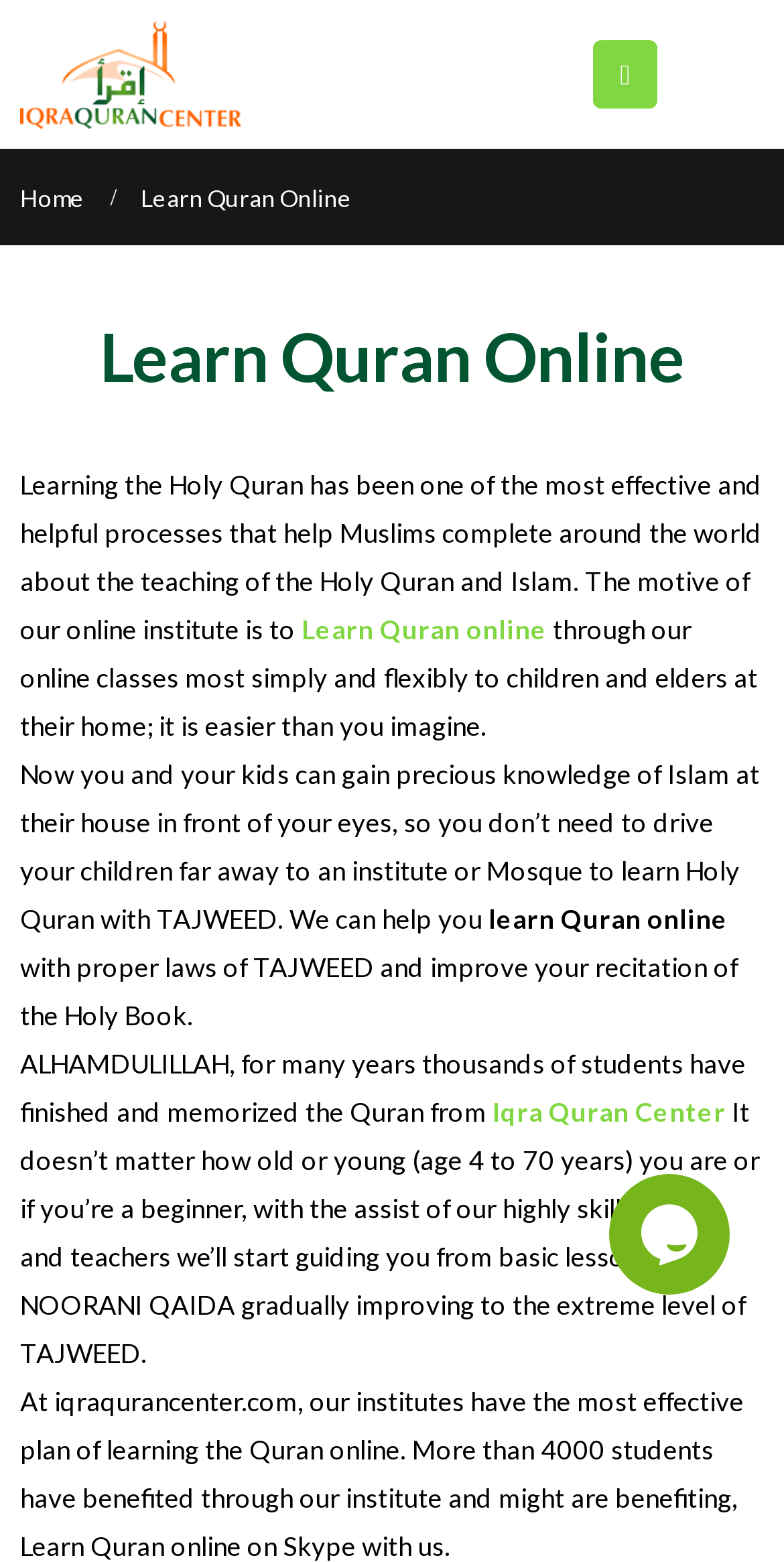What is the age range for learning Quran online?
Provide a detailed answer to the question, using the image to inform your response.

I found the answer in the StaticText element that says 'It doesn’t matter how old or young (age 4 to 70 years) you are or if you’re a beginner...' which indicates that the age range for learning Quran online is from 4 to 70 years.